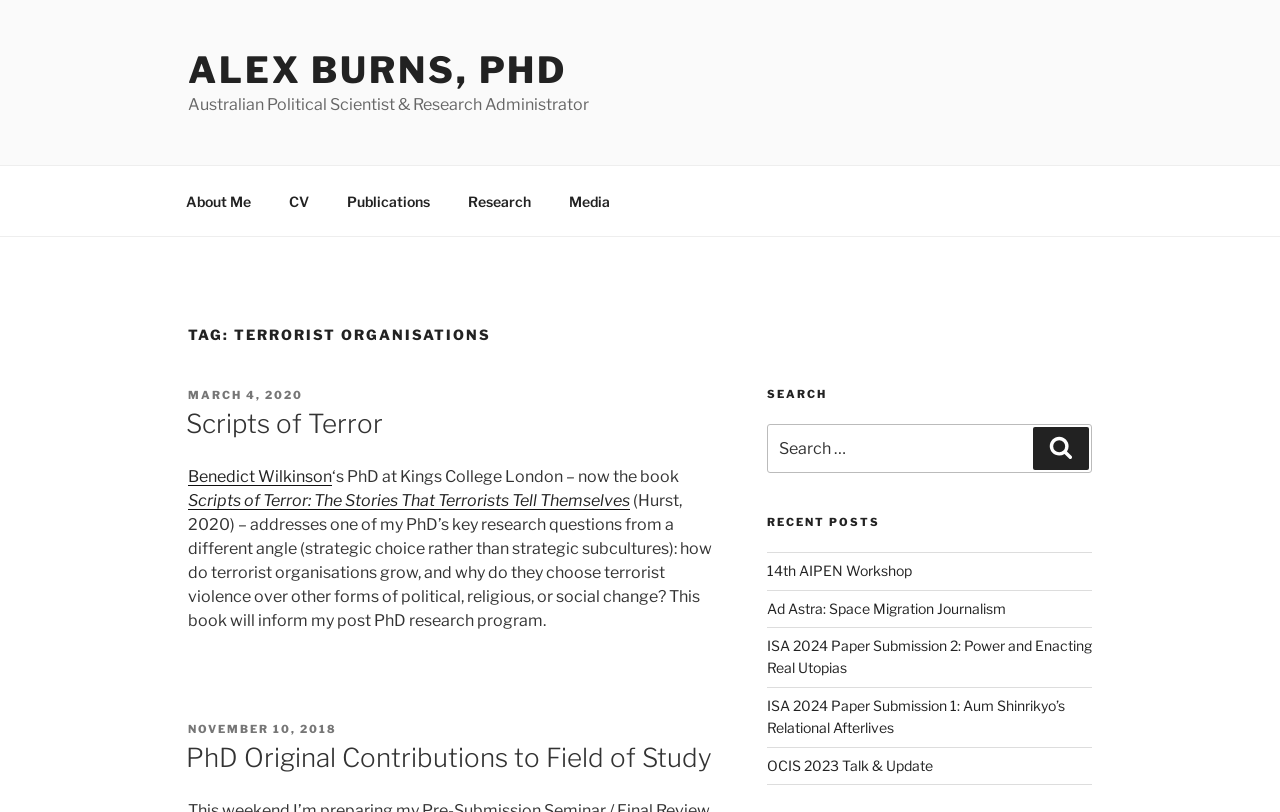Indicate the bounding box coordinates of the element that must be clicked to execute the instruction: "Search for a topic". The coordinates should be given as four float numbers between 0 and 1, i.e., [left, top, right, bottom].

[0.599, 0.523, 0.853, 0.582]